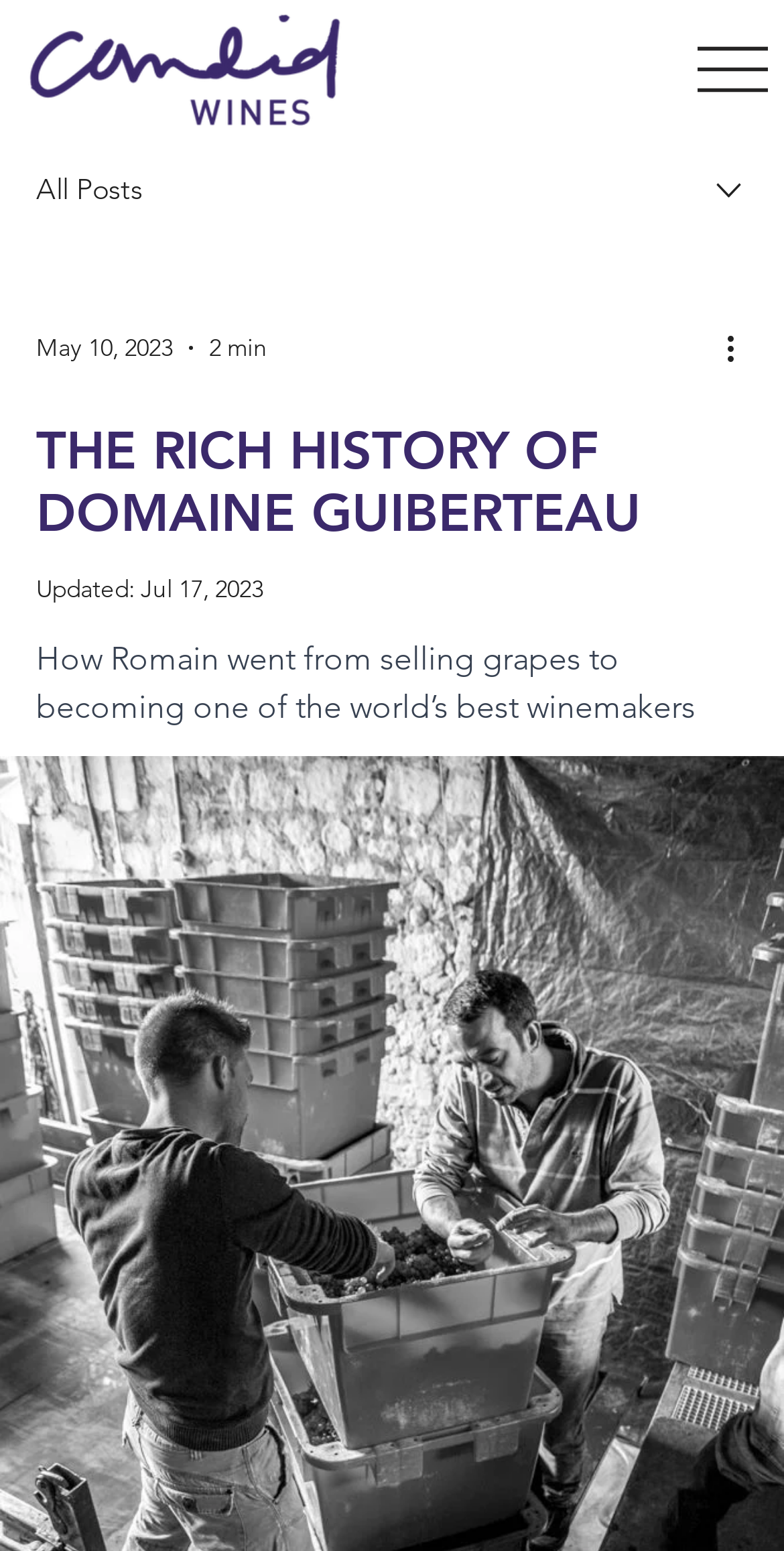What is the topic of the article?
Refer to the image and provide a one-word or short phrase answer.

Romain's journey to becoming a winemaker